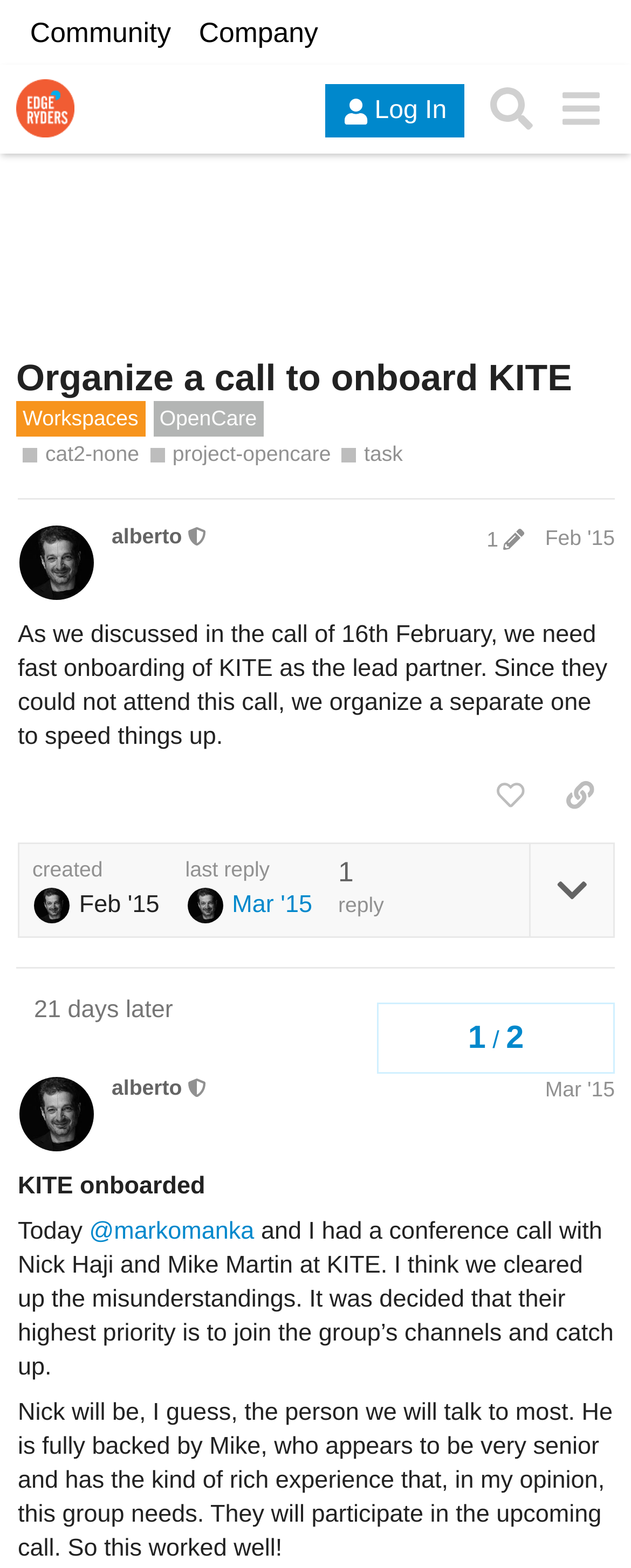What is the date of the last reply?
Please provide a comprehensive answer based on the contents of the image.

I found the answer by looking at the last reply section, where it says 'last reply Mar '15', and further details are provided as 'Mar 9, 2015 5:55 pm'.